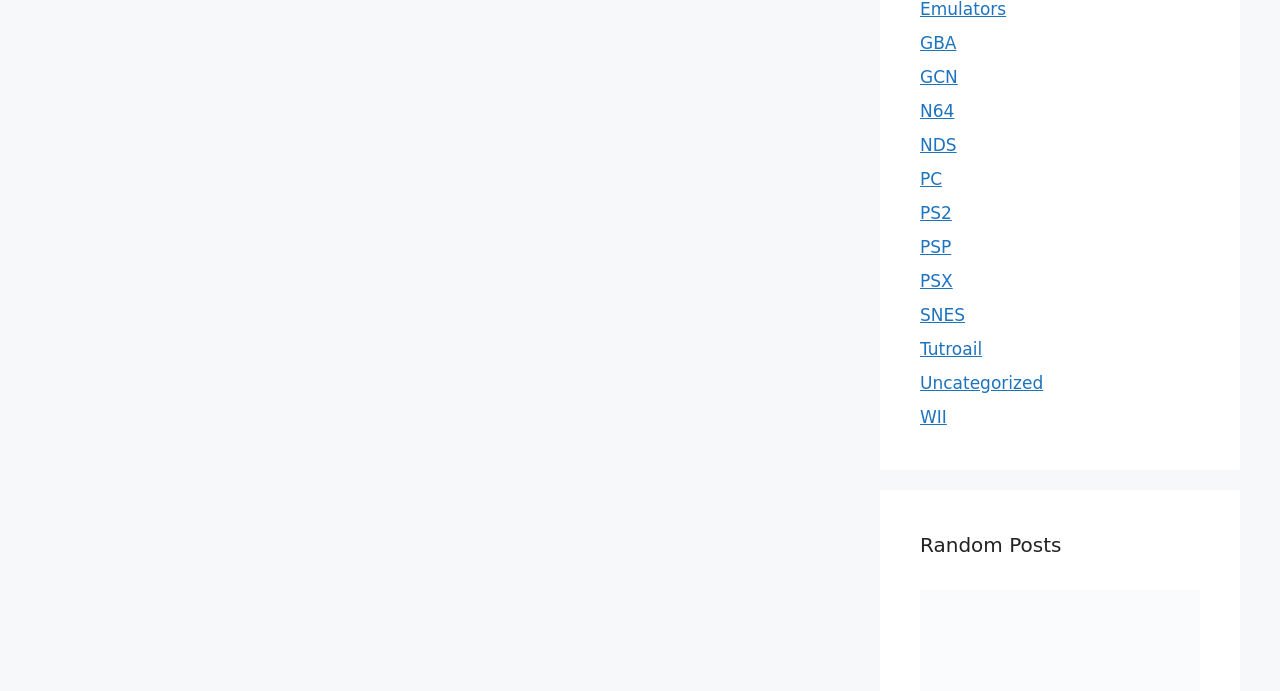What is the section title above the random posts?
Please give a detailed and thorough answer to the question, covering all relevant points.

I looked at the heading element with a bounding box coordinate of [0.719, 0.767, 0.938, 0.81] and found that it contains the text 'Random Posts', which is the section title.